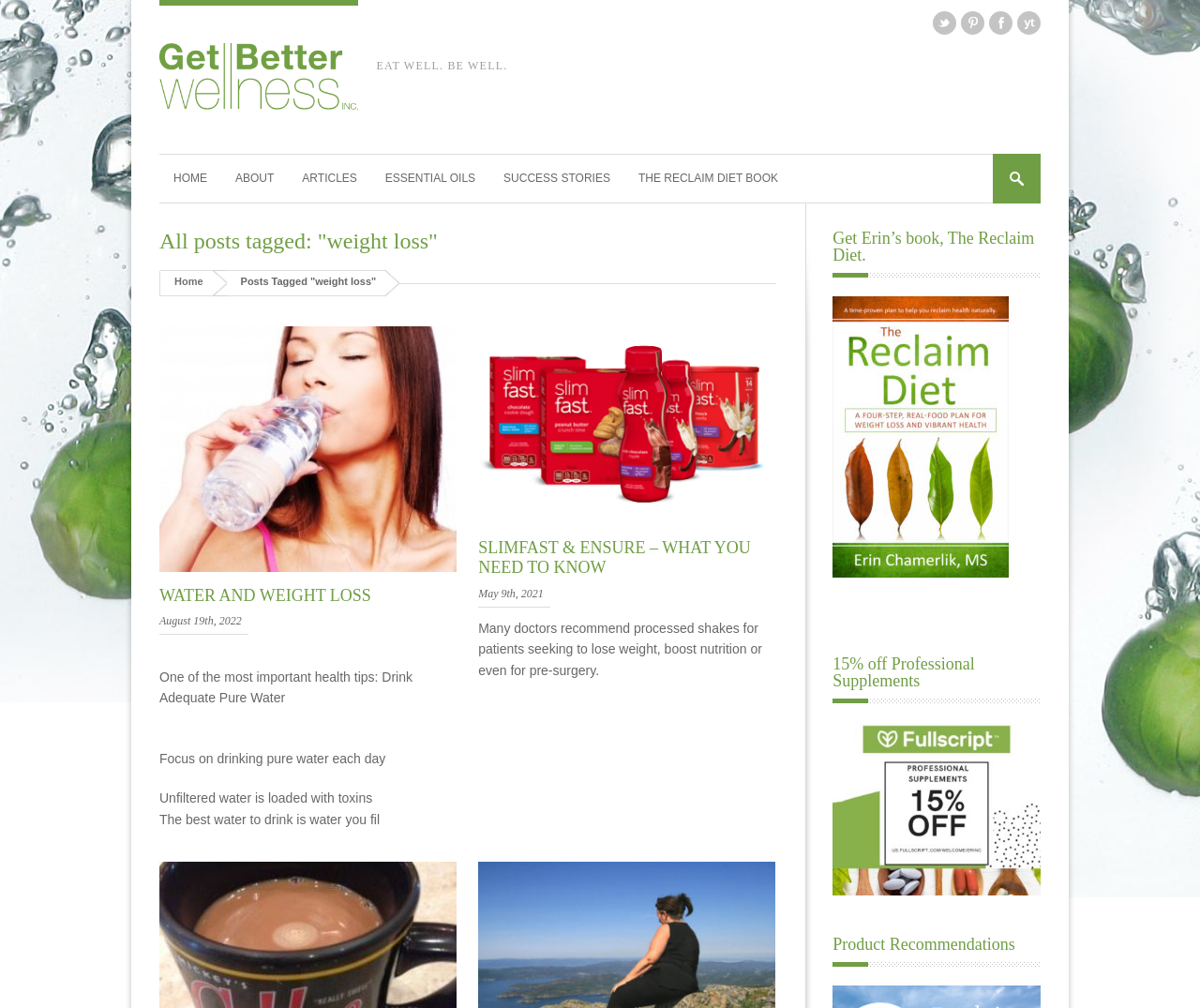Locate the bounding box coordinates of the clickable area to execute the instruction: "Read the article 'Water and Weight Loss'". Provide the coordinates as four float numbers between 0 and 1, represented as [left, top, right, bottom].

[0.133, 0.561, 0.381, 0.576]